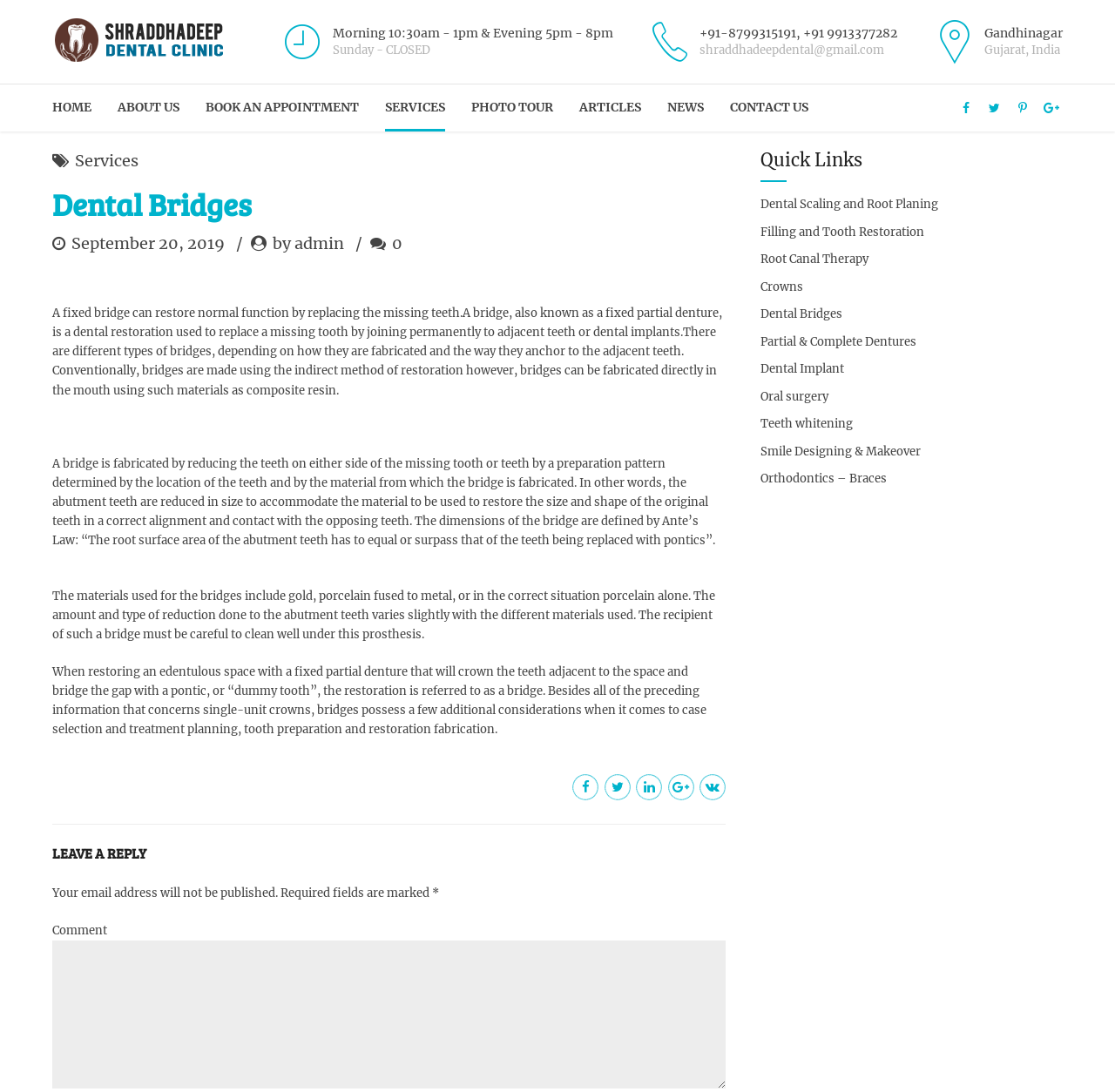Determine the bounding box coordinates for the area that should be clicked to carry out the following instruction: "Click on the 'BOOK AN APPOINTMENT' link".

[0.184, 0.077, 0.322, 0.12]